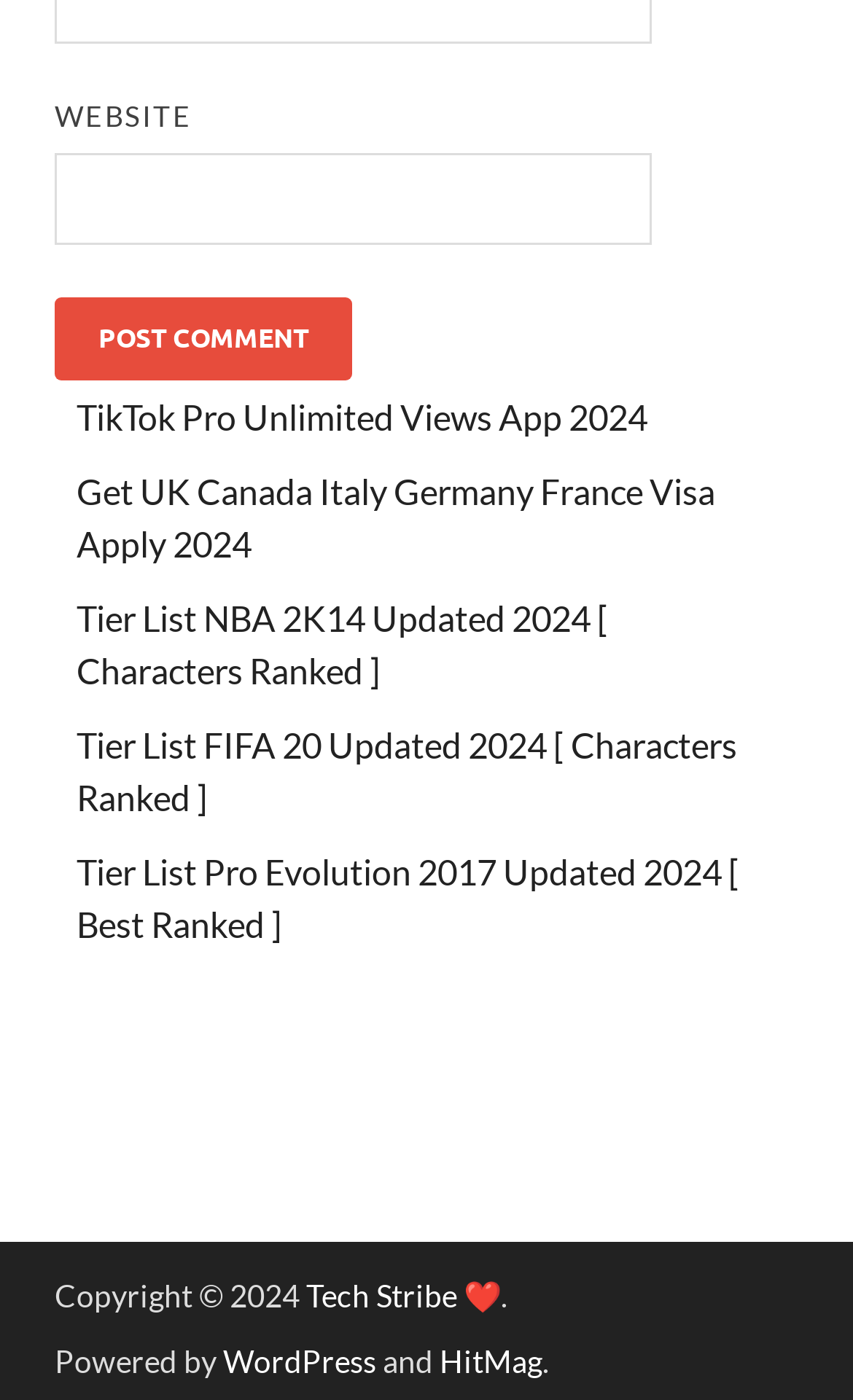Determine the bounding box coordinates of the region I should click to achieve the following instruction: "Check Tier List NBA 2K14 Updated 2024". Ensure the bounding box coordinates are four float numbers between 0 and 1, i.e., [left, top, right, bottom].

[0.09, 0.427, 0.713, 0.494]